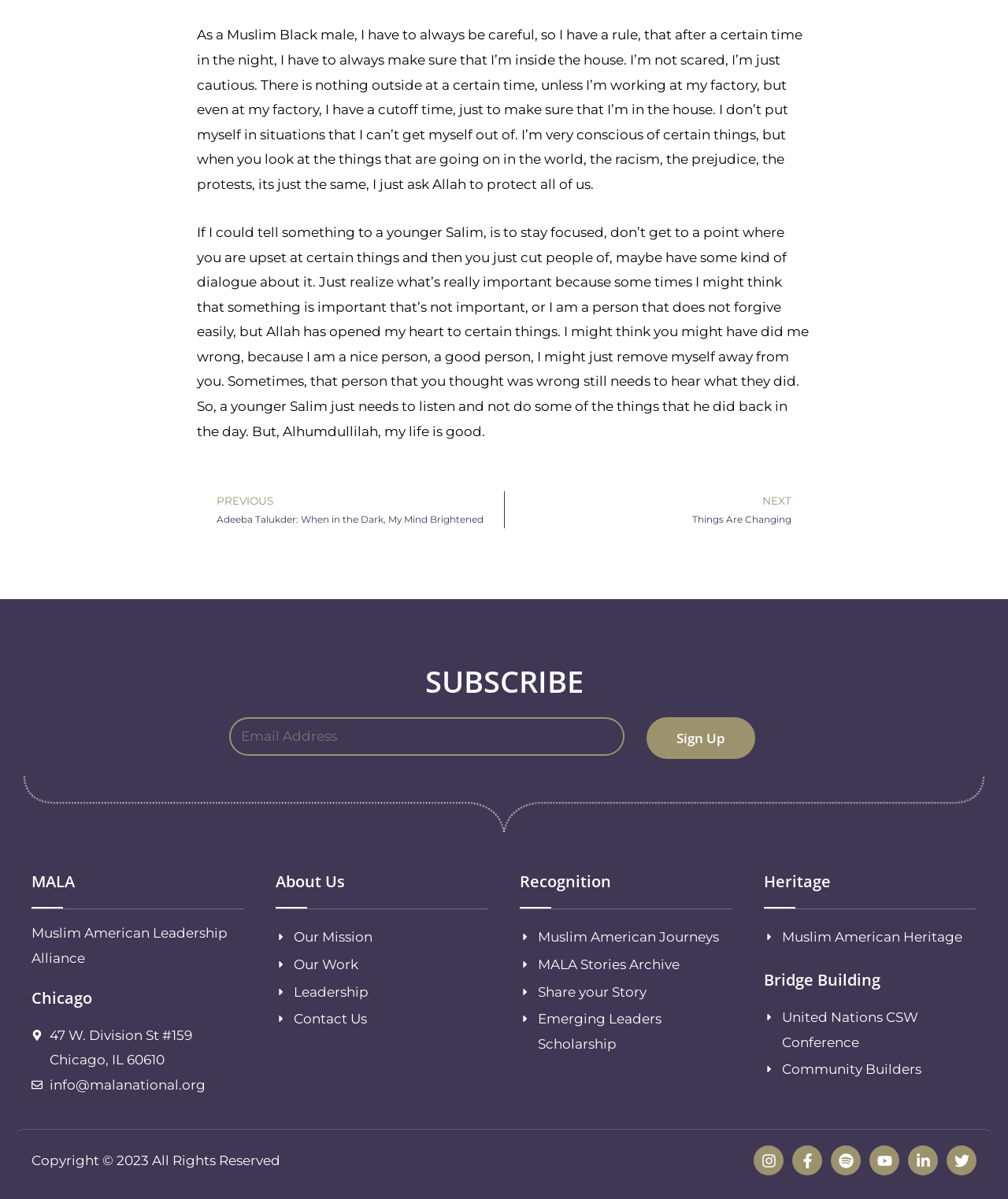What is the name of the organization?
Please answer the question with a single word or phrase, referencing the image.

MALA